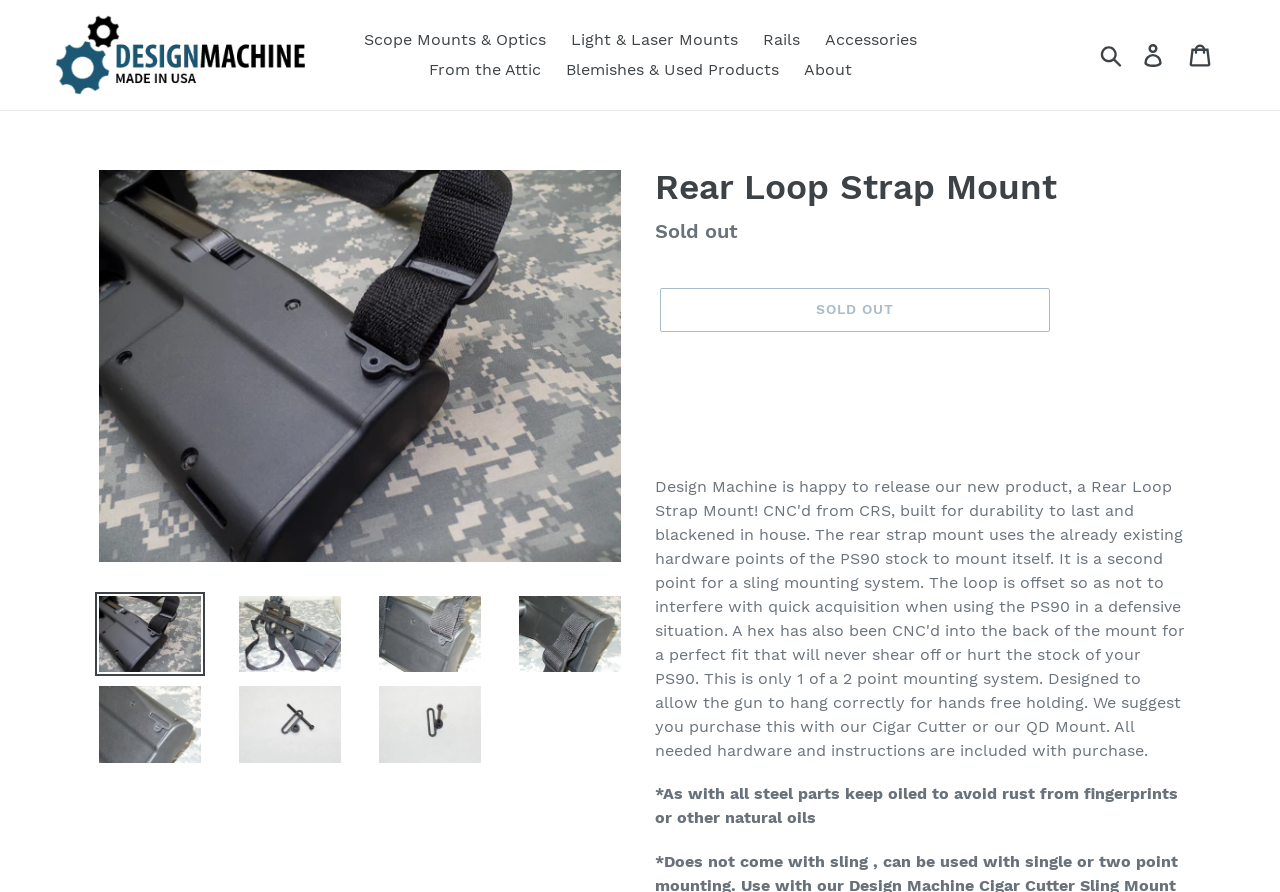Identify the bounding box coordinates of the part that should be clicked to carry out this instruction: "View the 'Rear Loop Strap Mount' image".

[0.077, 0.191, 0.485, 0.629]